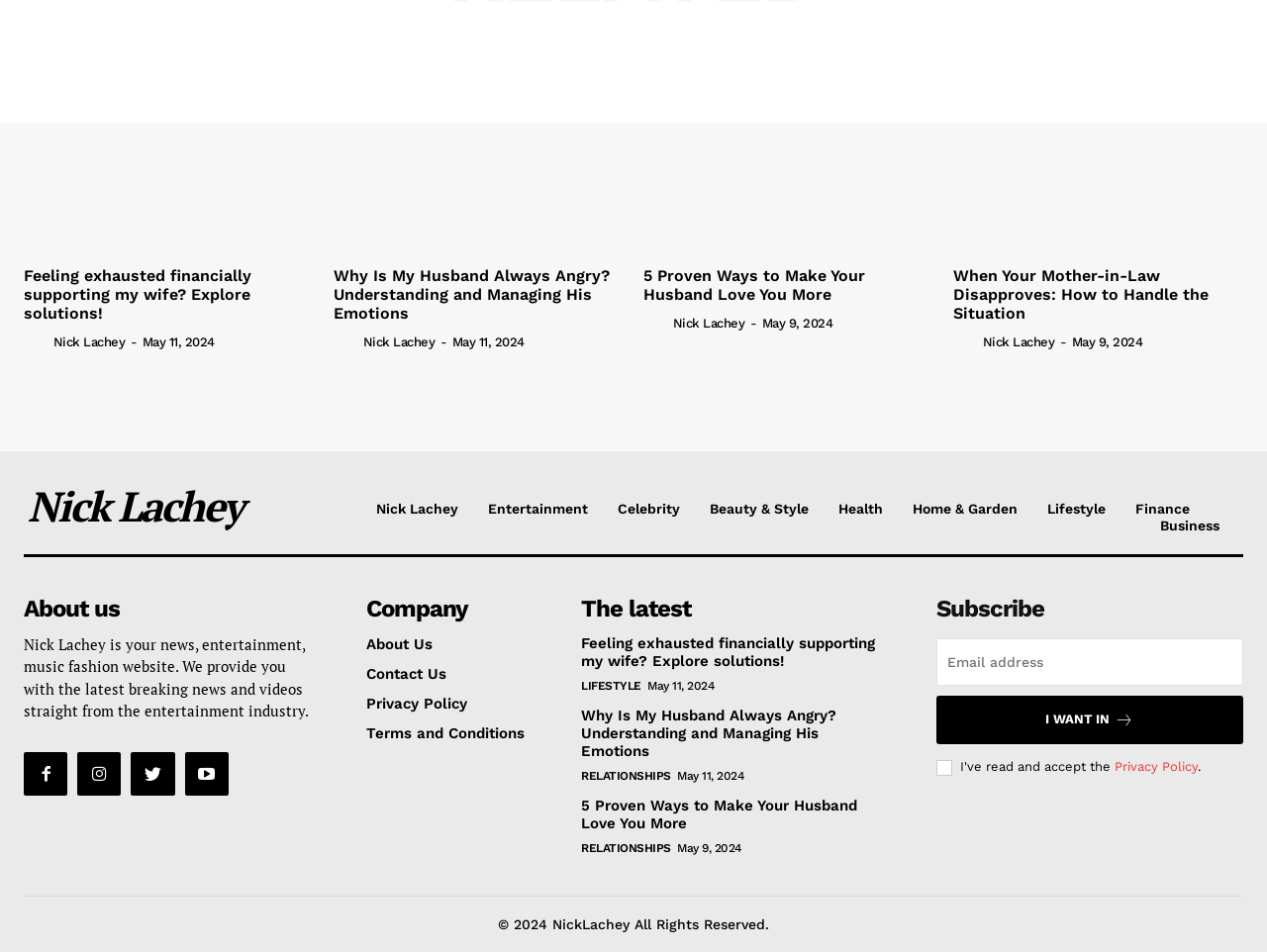Who is the author of the article 'Feeling exhausted financially supporting my wife? Explore solutions!'?
Please answer using one word or phrase, based on the screenshot.

Nick Lachey